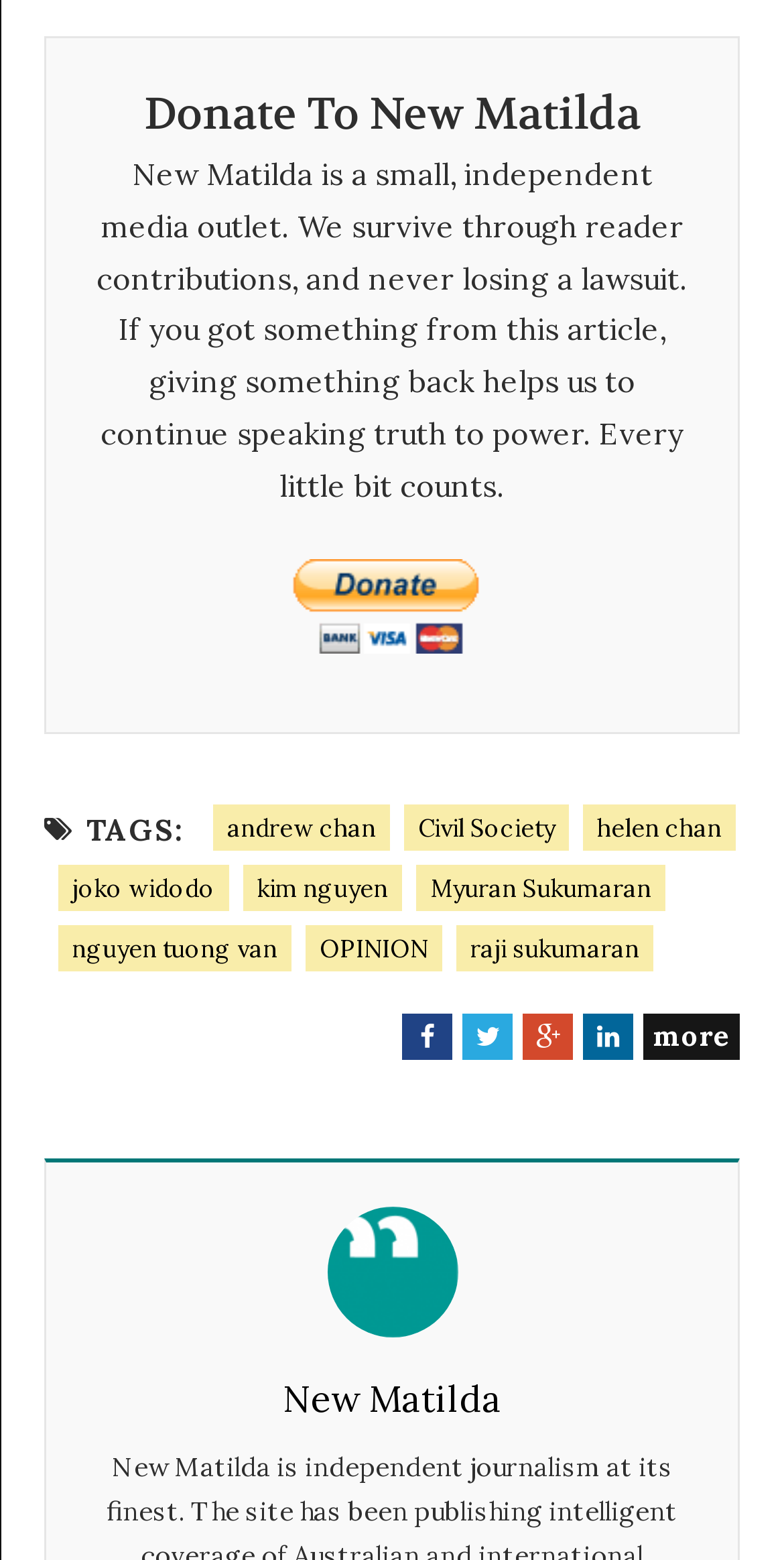How many social media links are available?
Please respond to the question thoroughly and include all relevant details.

The webpage has links to Facebook, Twitter, Google+, and LinkedIn, which are commonly used social media platforms, and a 'more' link, indicating that there are at least 4 social media links available.